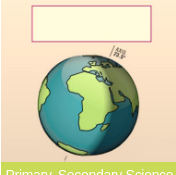What type of students is this resource designed for?
Carefully analyze the image and provide a detailed answer to the question.

The text 'Primary: Secondary Science' at the lower part of the image indicates that this resource is designed for educational purposes targeting both primary and secondary students.